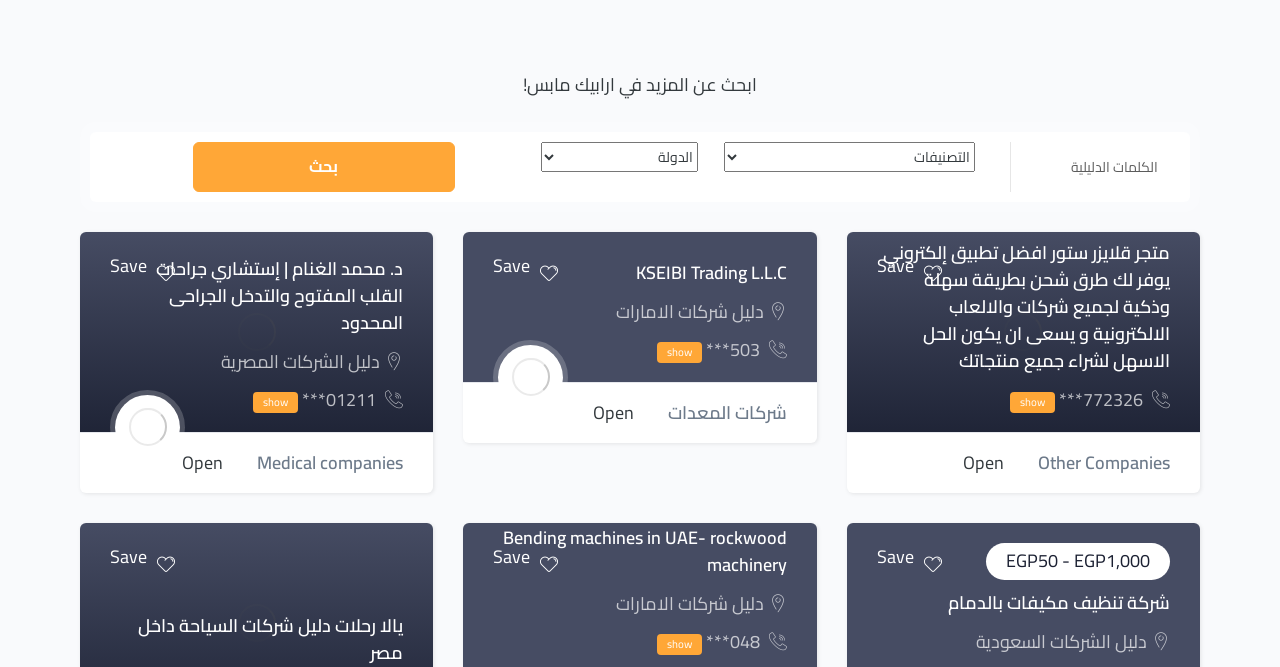Please find the bounding box coordinates of the section that needs to be clicked to achieve this instruction: "select an option from the combobox".

[0.566, 0.212, 0.762, 0.257]